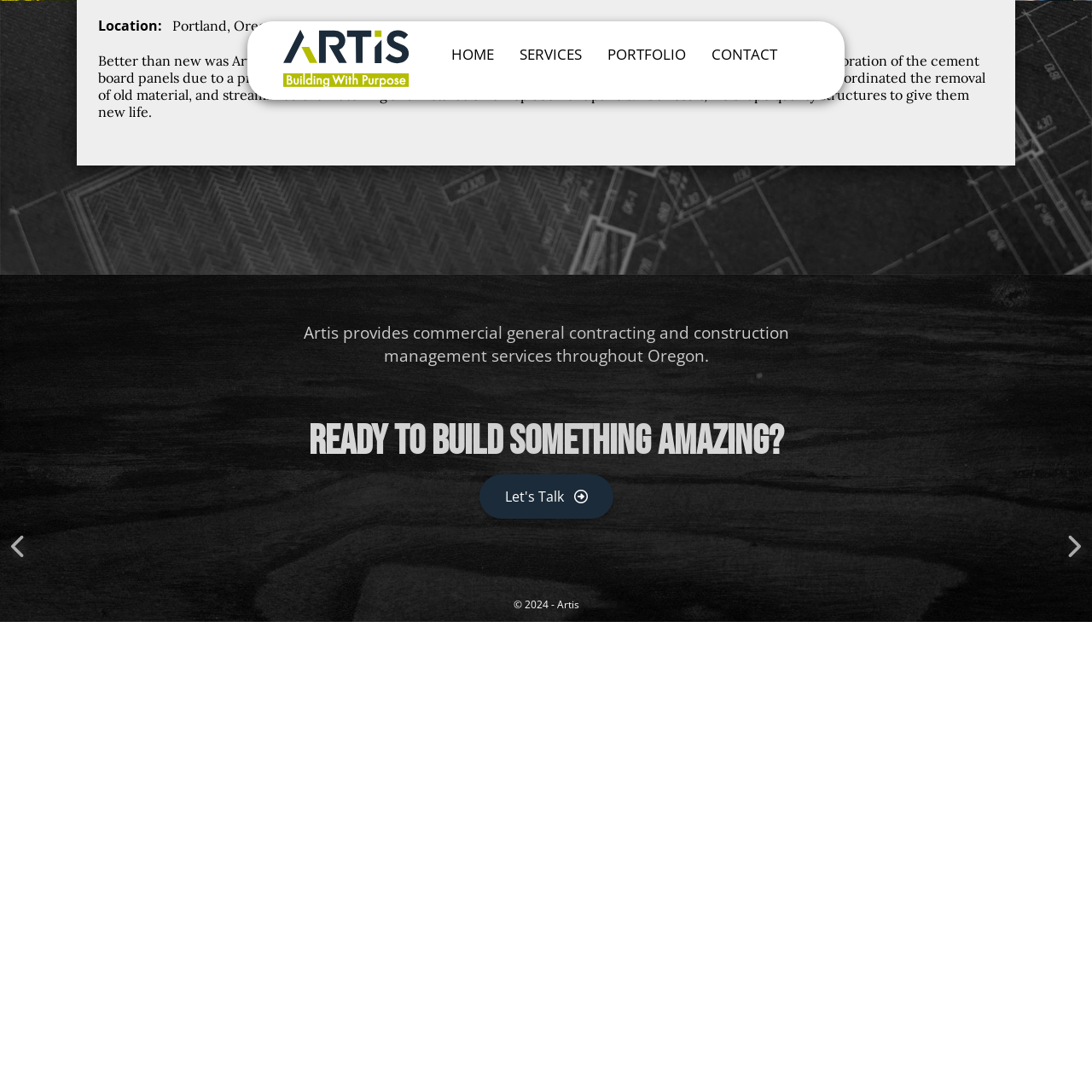Can you specify the bounding box coordinates for the region that should be clicked to fulfill this instruction: "Click on the Artis logo".

[0.234, 0.027, 0.375, 0.083]